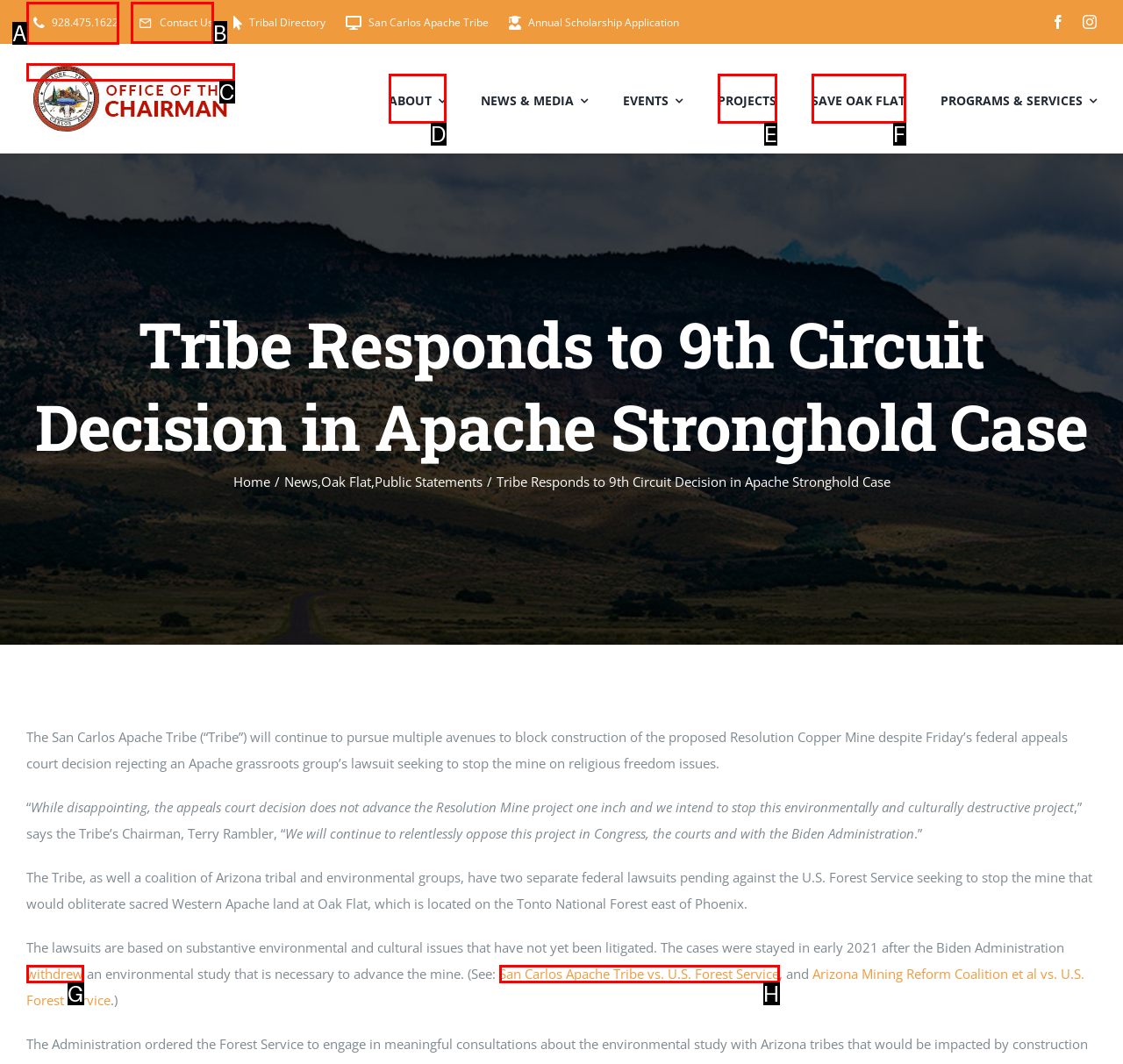Identify the letter of the UI element you should interact with to perform the task: Click the 'Contact Us' link
Reply with the appropriate letter of the option.

B